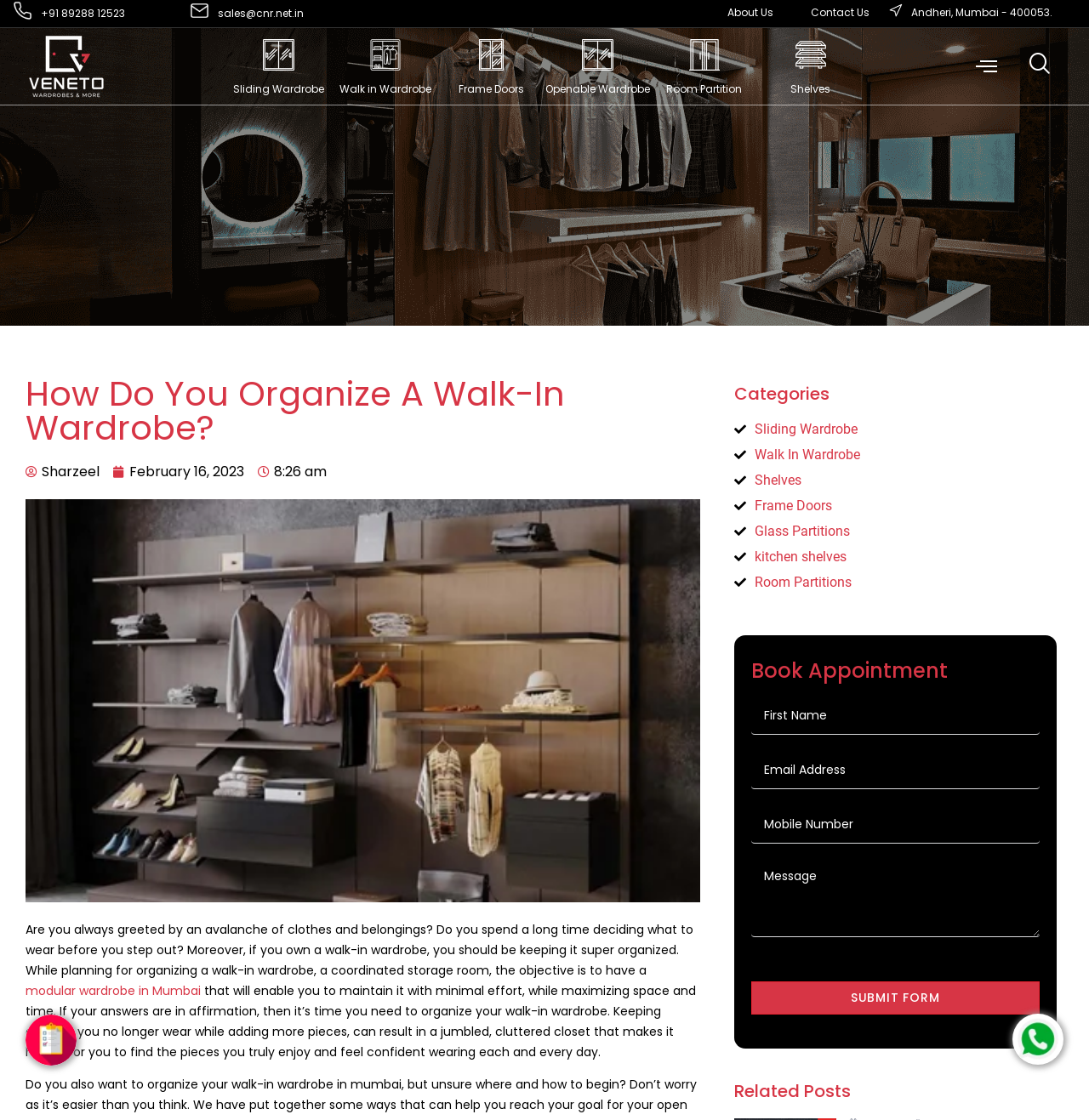Please provide the bounding box coordinates for the element that needs to be clicked to perform the instruction: "Click the 'About Us' link". The coordinates must consist of four float numbers between 0 and 1, formatted as [left, top, right, bottom].

[0.65, 0.006, 0.728, 0.017]